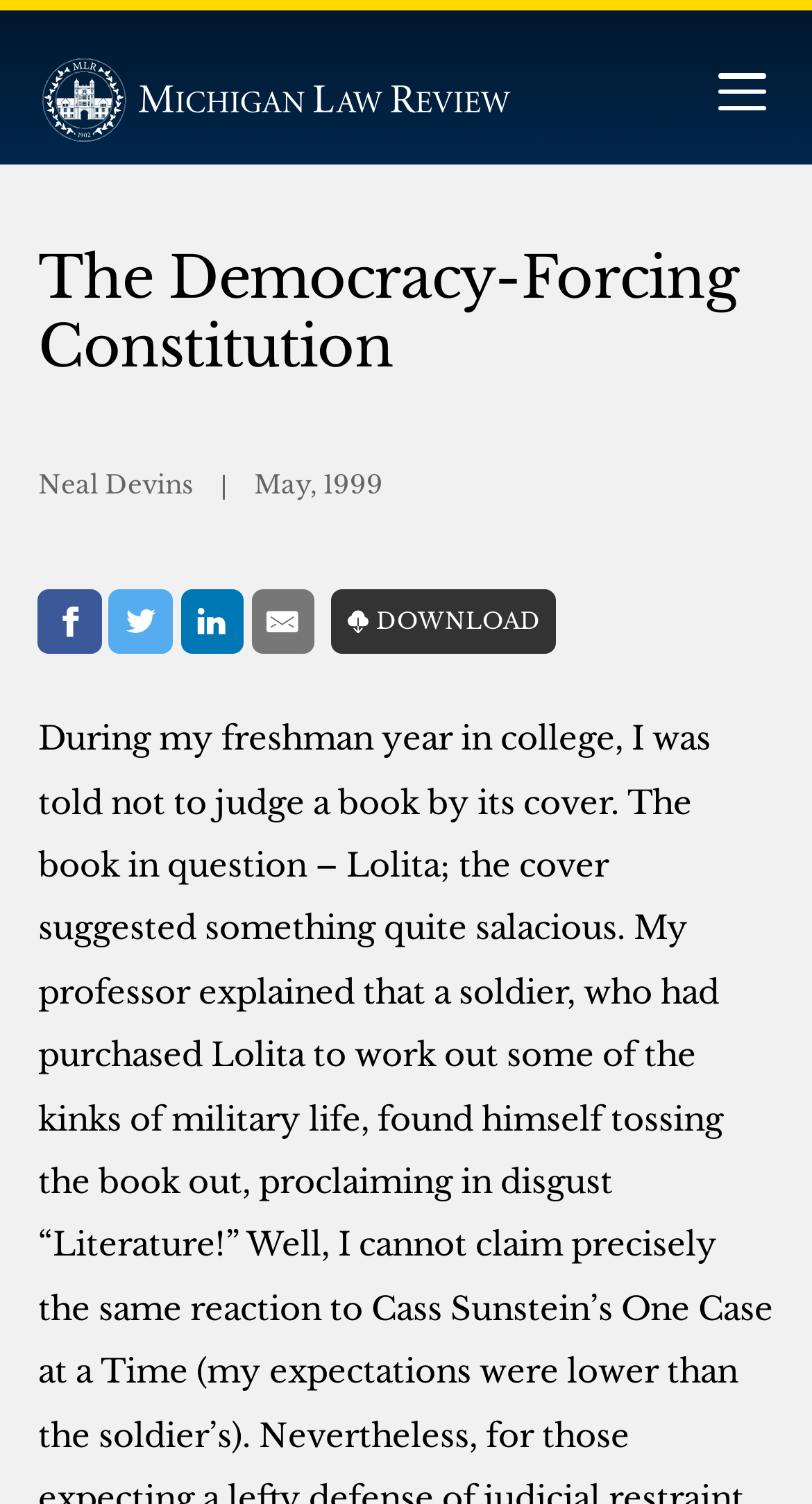Answer the question with a single word or phrase: 
What is the name of the article?

The Democracy-Forcing Constitution